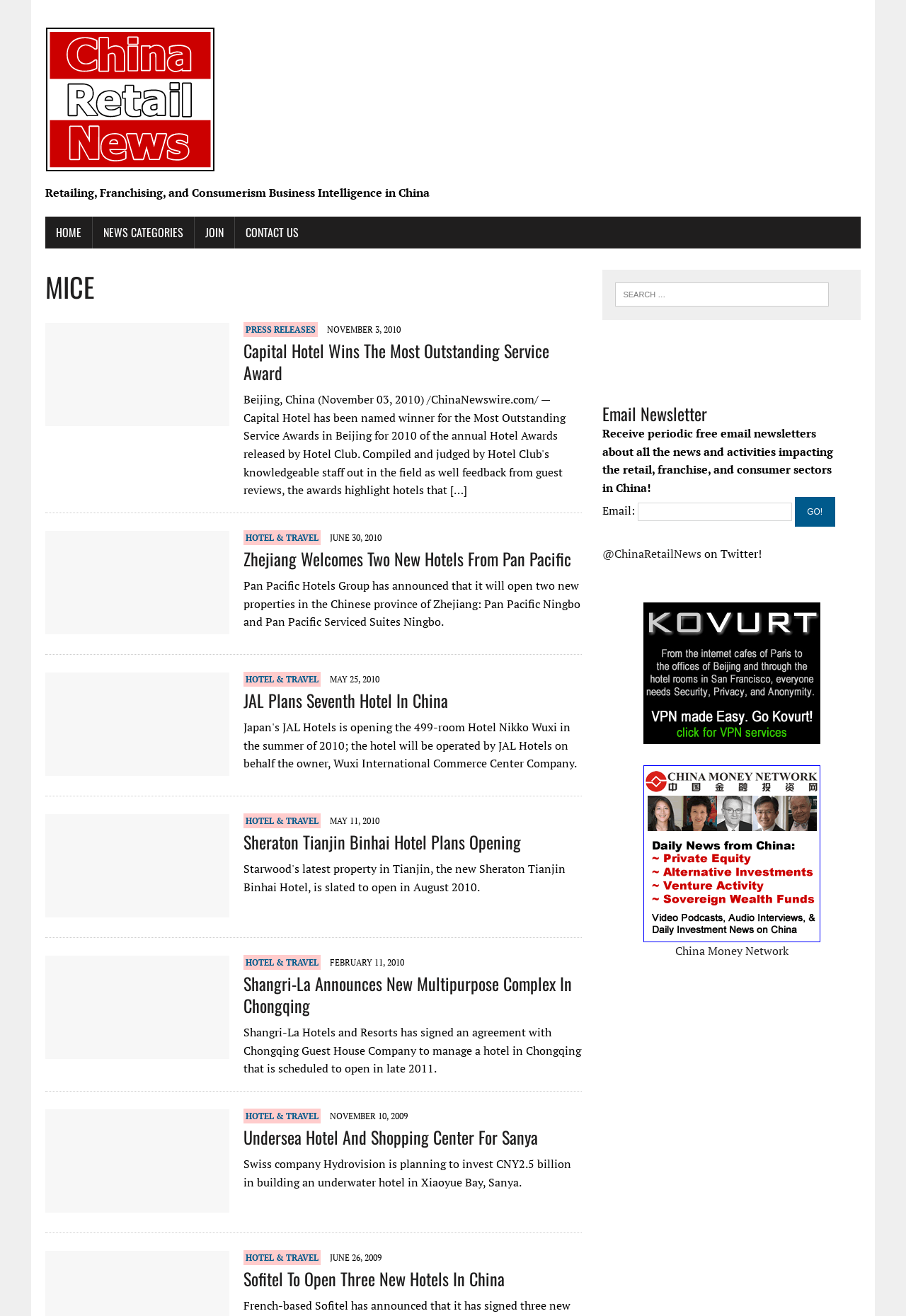Review the image closely and give a comprehensive answer to the question: What is the function of the 'GO!' button?

The 'GO!' button is located next to the email textbox, and it is likely used to submit the email address to receive periodic newsletters about retailing, franchising, and consumerism in China.